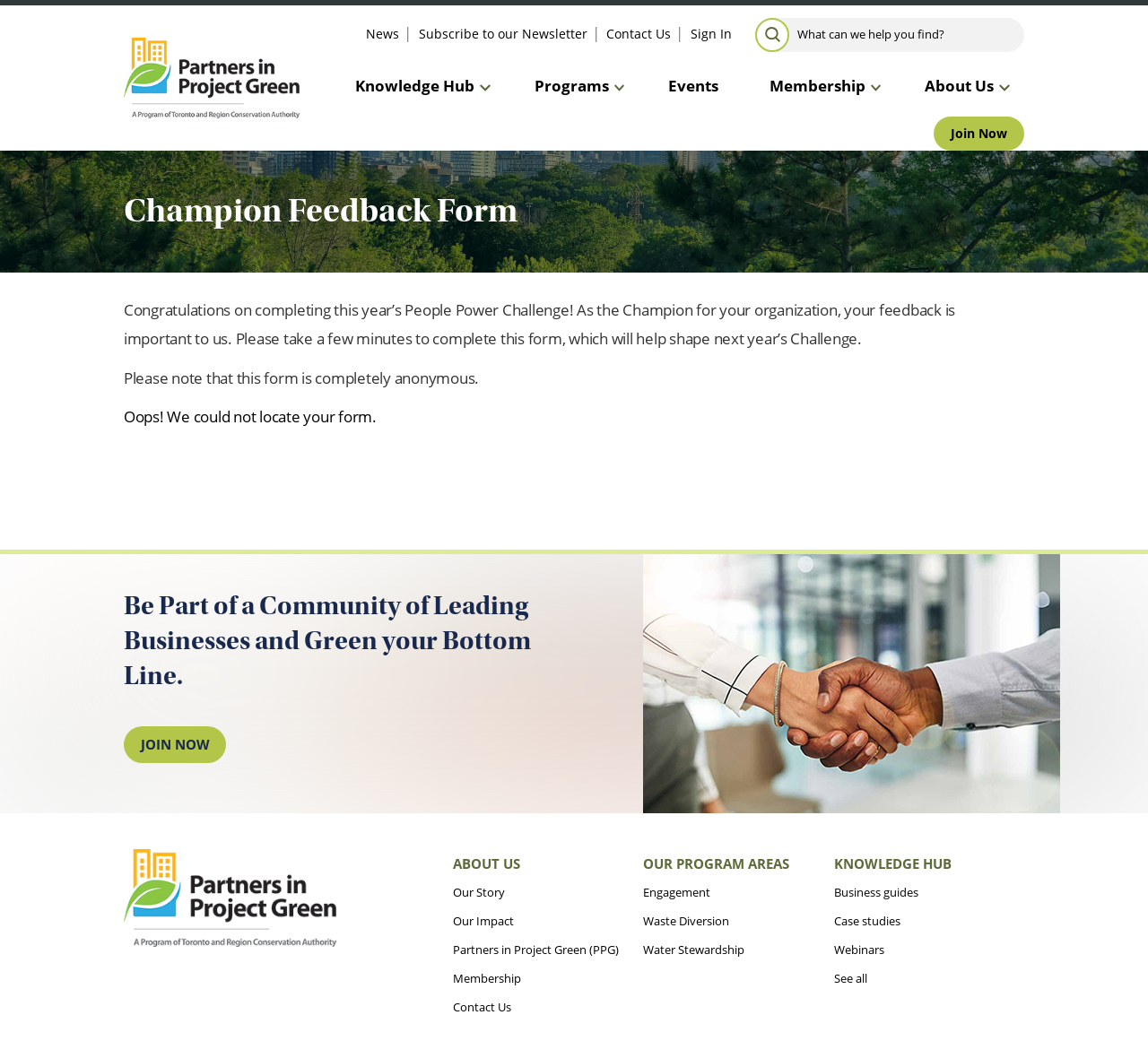Give a concise answer using only one word or phrase for this question:
What is the purpose of the form on this webpage?

To provide feedback